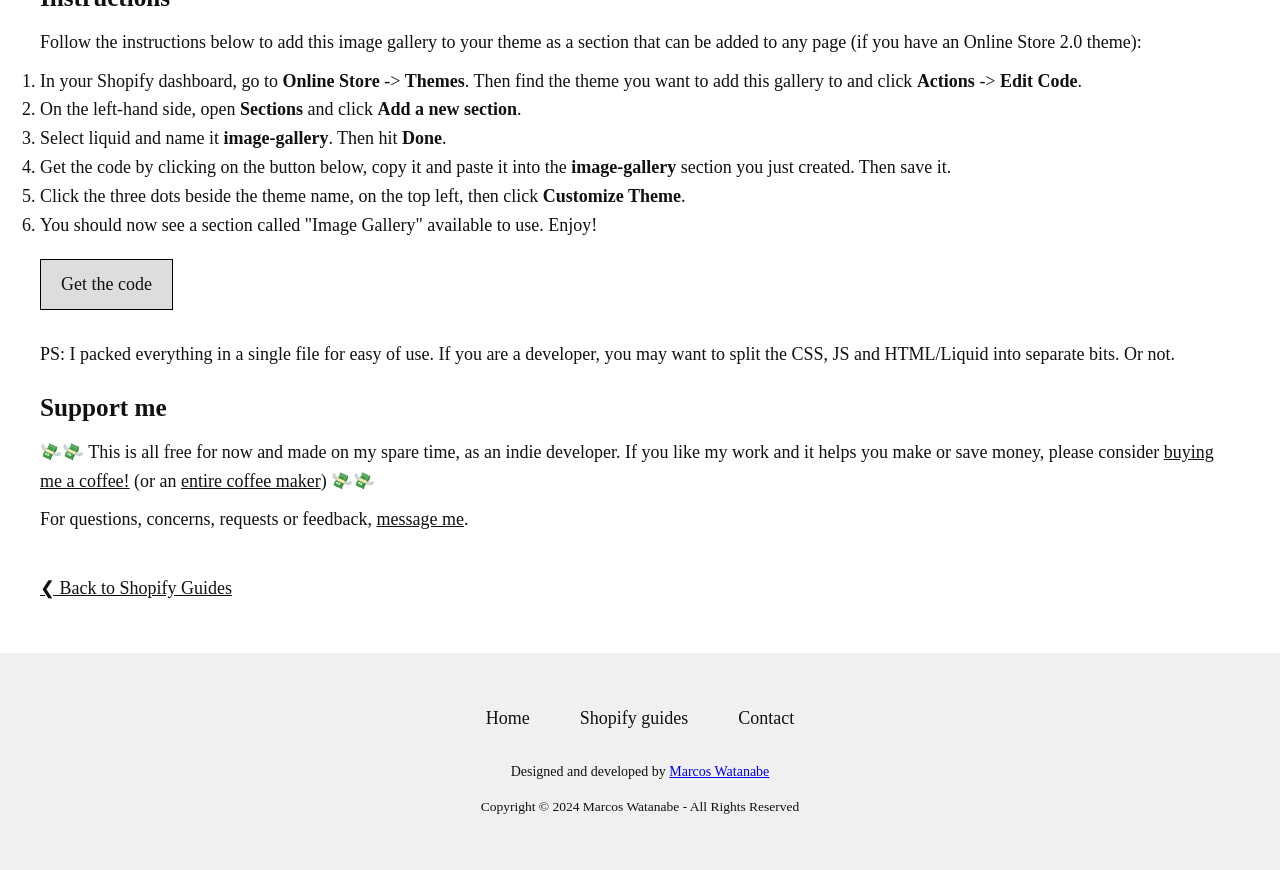Find the bounding box coordinates of the clickable area that will achieve the following instruction: "Search for something".

None